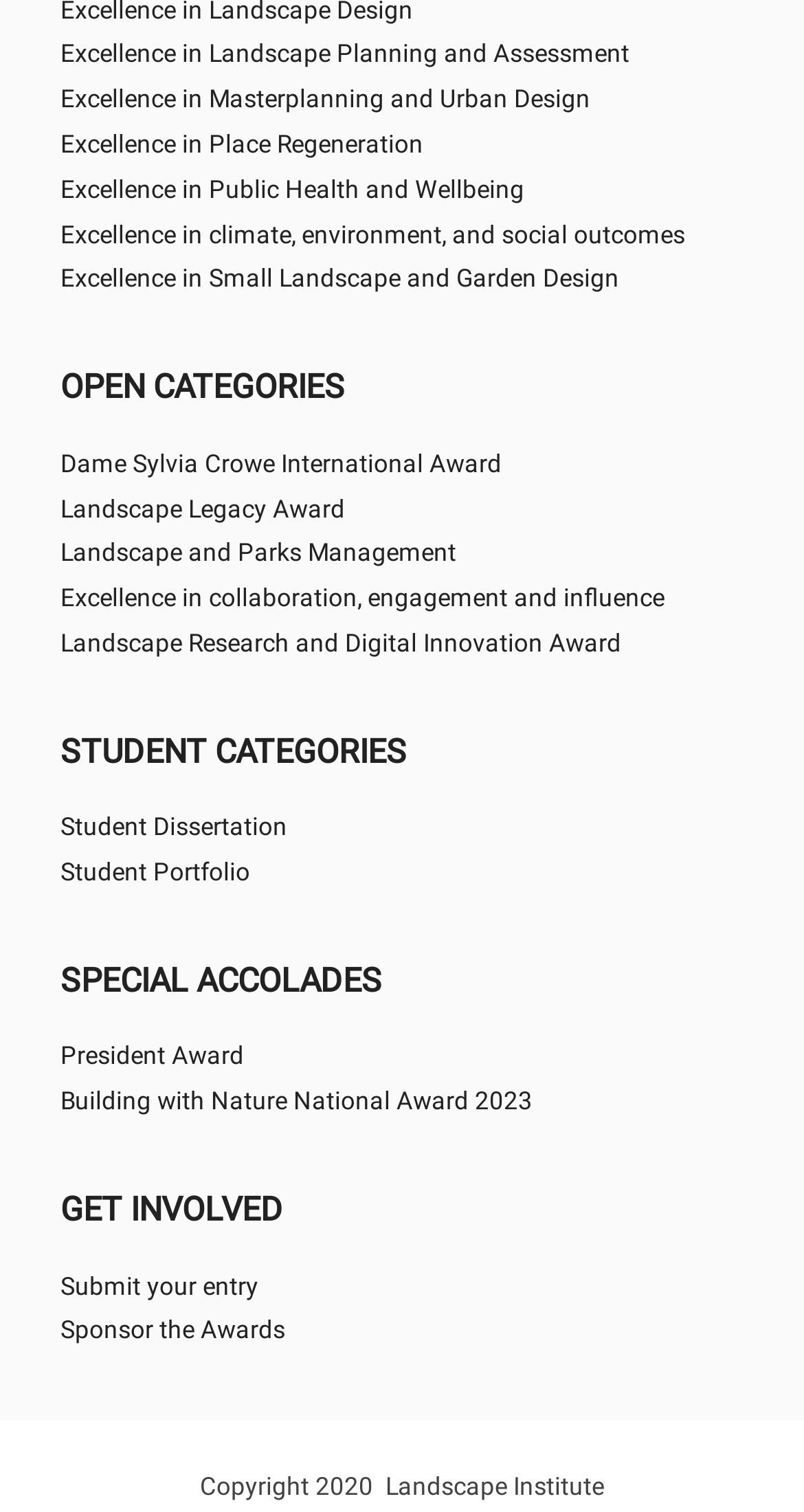Who owns the copyright of the webpage?
Based on the image, give a one-word or short phrase answer.

Landscape Institute